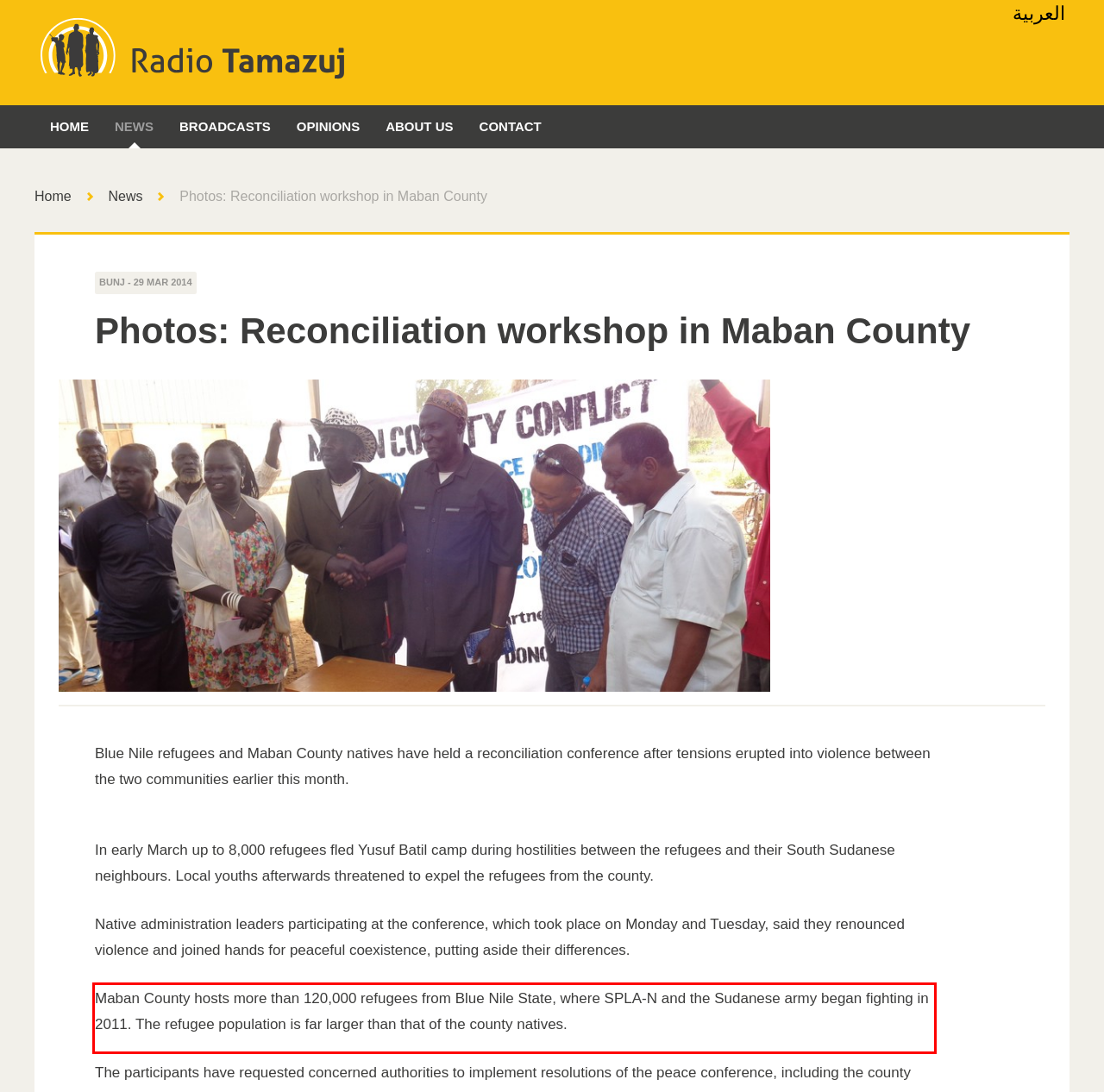You have a webpage screenshot with a red rectangle surrounding a UI element. Extract the text content from within this red bounding box.

Maban County hosts more than 120,000 refugees from Blue Nile State, where SPLA-N and the Sudanese army began fighting in 2011. The refugee population is far larger than that of the county natives.